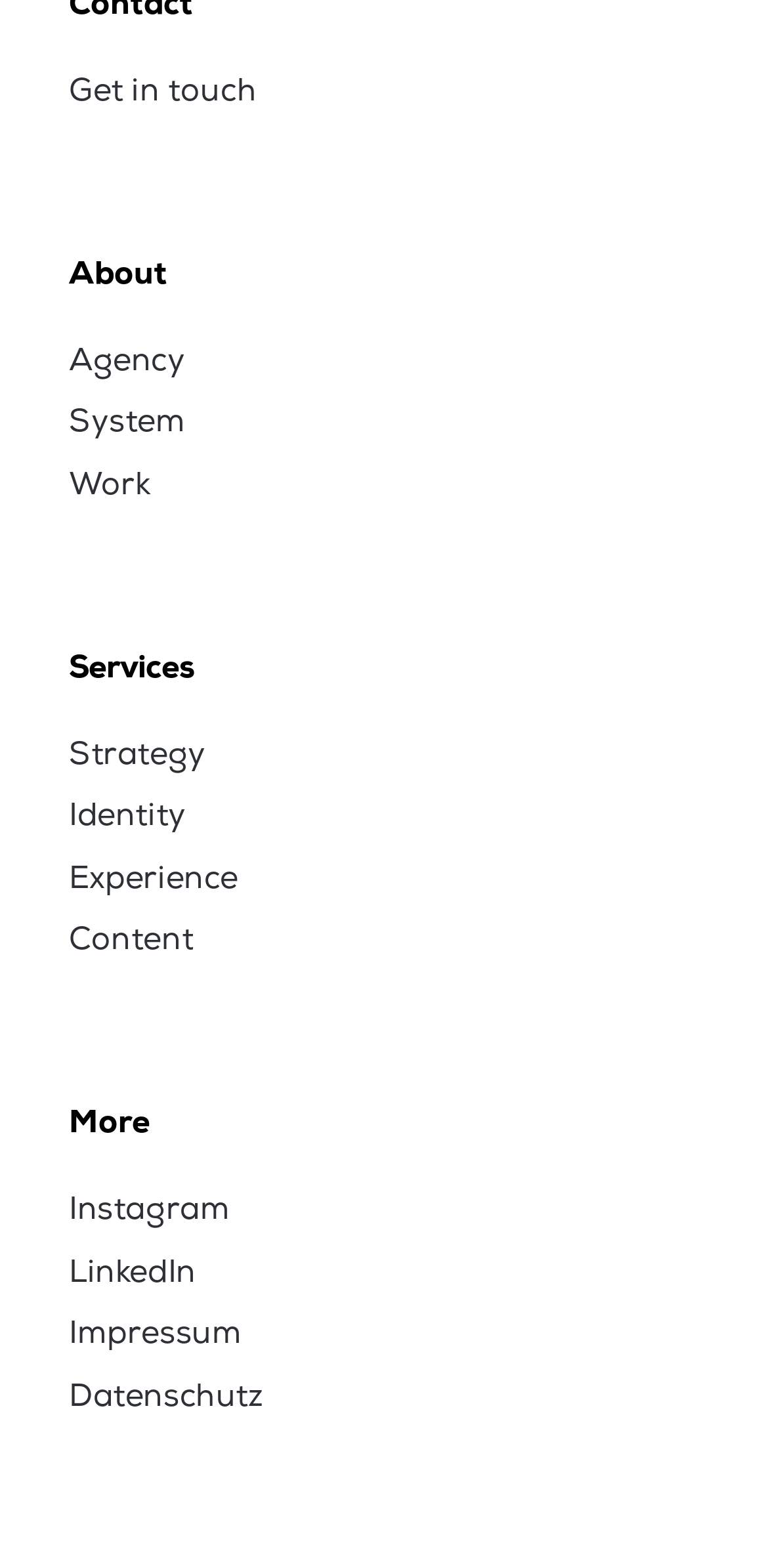What is the third link under 'Services'?
Refer to the image and provide a one-word or short phrase answer.

Experience